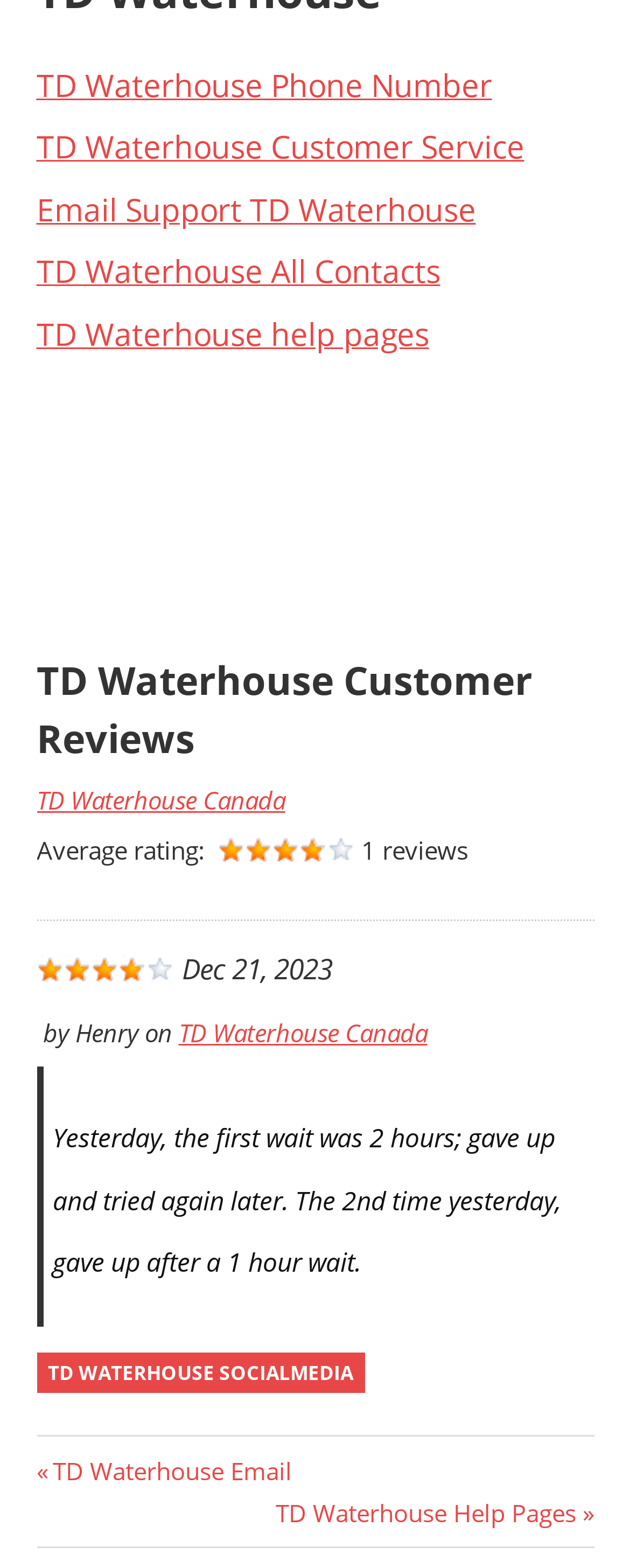Please identify the bounding box coordinates of the region to click in order to complete the task: "Read the review by Henry". The coordinates must be four float numbers between 0 and 1, specified as [left, top, right, bottom].

[0.119, 0.648, 0.219, 0.67]